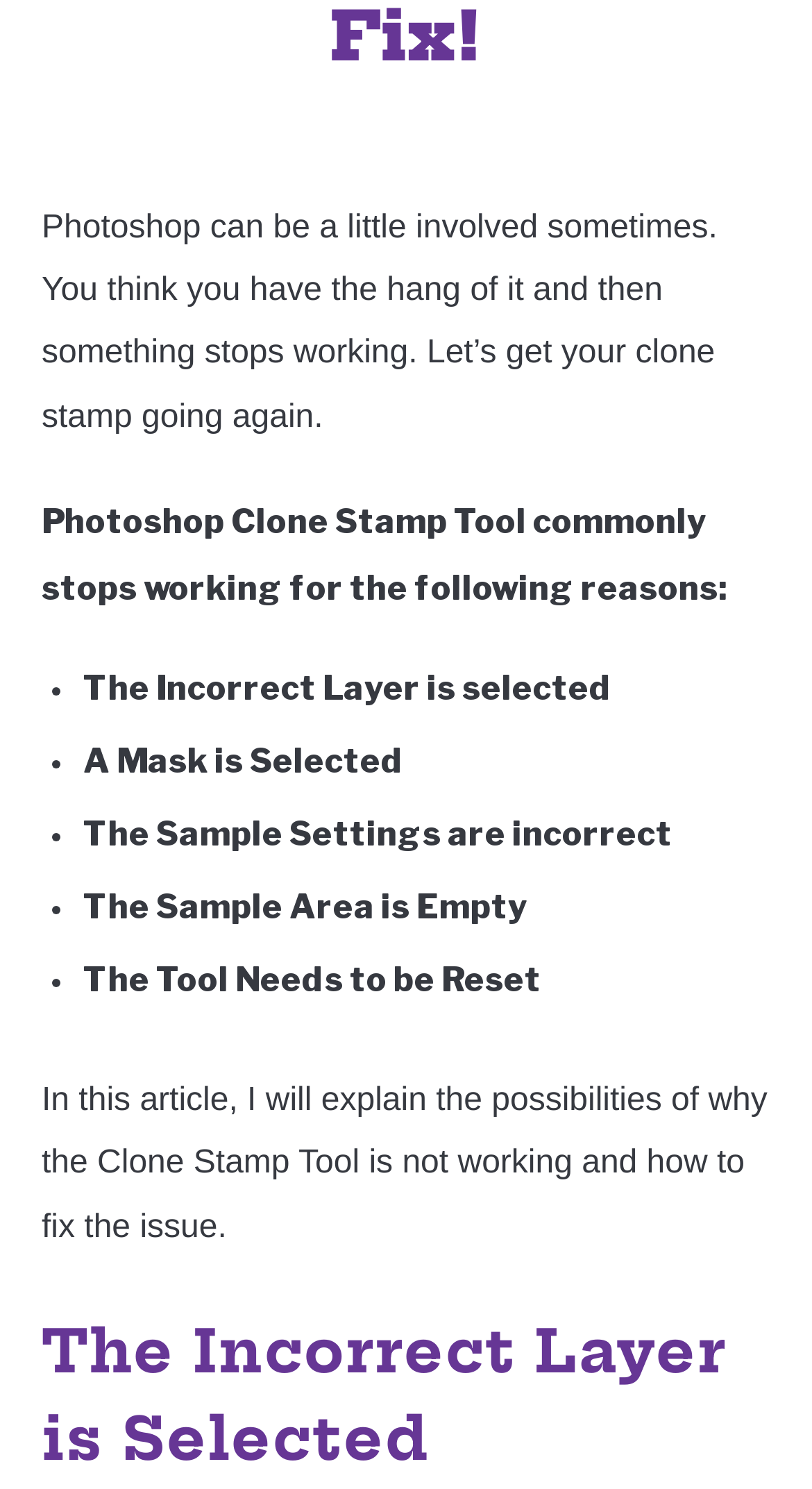Locate the bounding box coordinates of the UI element described by: "Submenu Toggle". Provide the coordinates as four float numbers between 0 and 1, formatted as [left, top, right, bottom].

[0.882, 0.105, 1.0, 0.172]